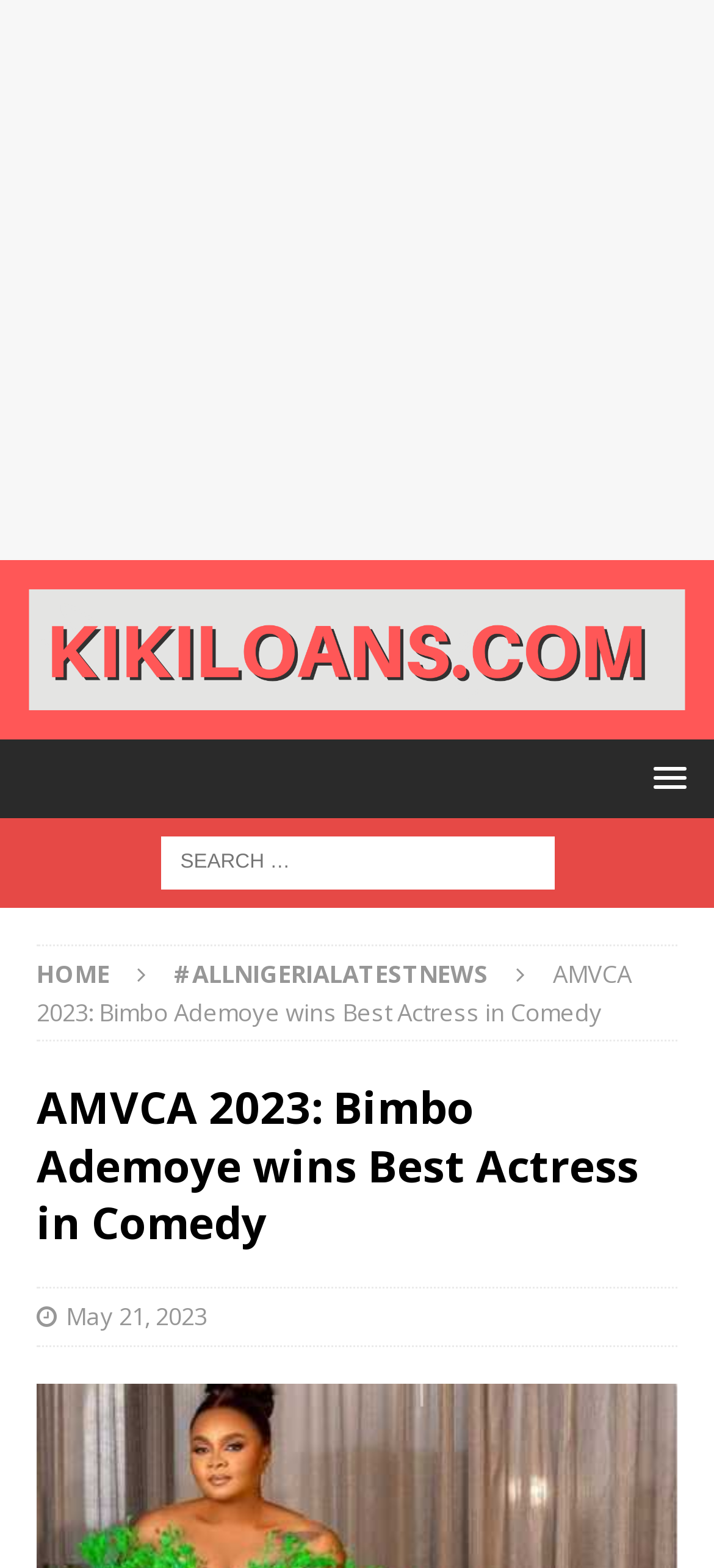Identify the first-level heading on the webpage and generate its text content.

AMVCA 2023: Bimbo Ademoye wins Best Actress in Comedy